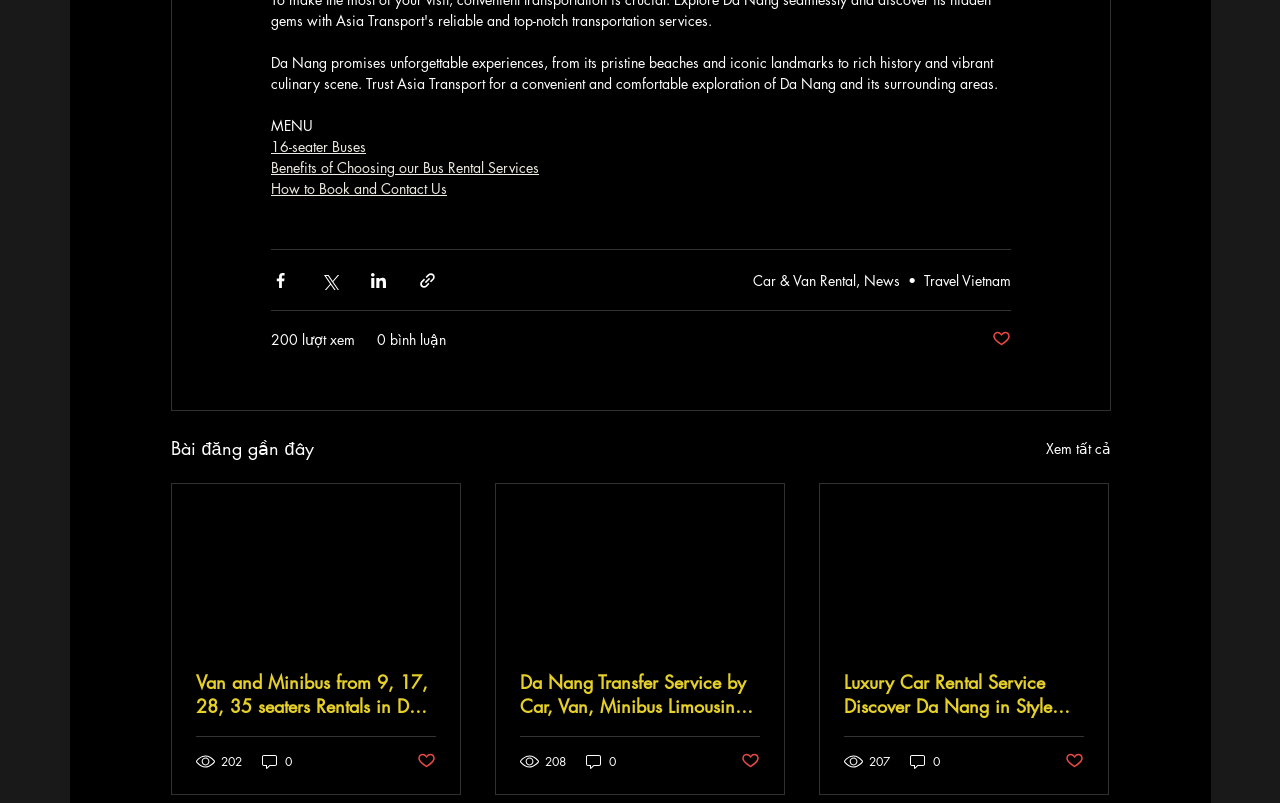Please identify the bounding box coordinates of where to click in order to follow the instruction: "Read the 'Benefits of Choosing our Bus Rental Services' article".

[0.211, 0.197, 0.421, 0.22]